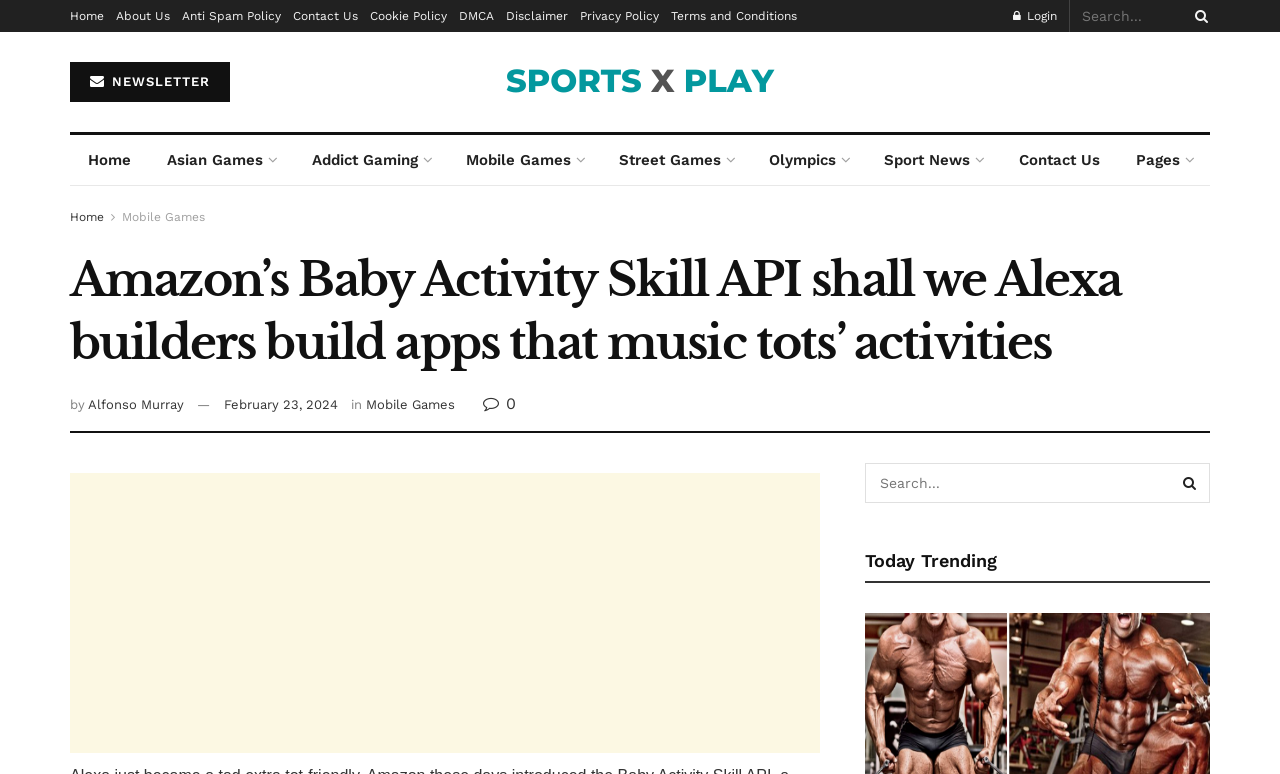Identify and provide the bounding box coordinates of the UI element described: "Cookie Policy". The coordinates should be formatted as [left, top, right, bottom], with each number being a float between 0 and 1.

[0.289, 0.0, 0.349, 0.041]